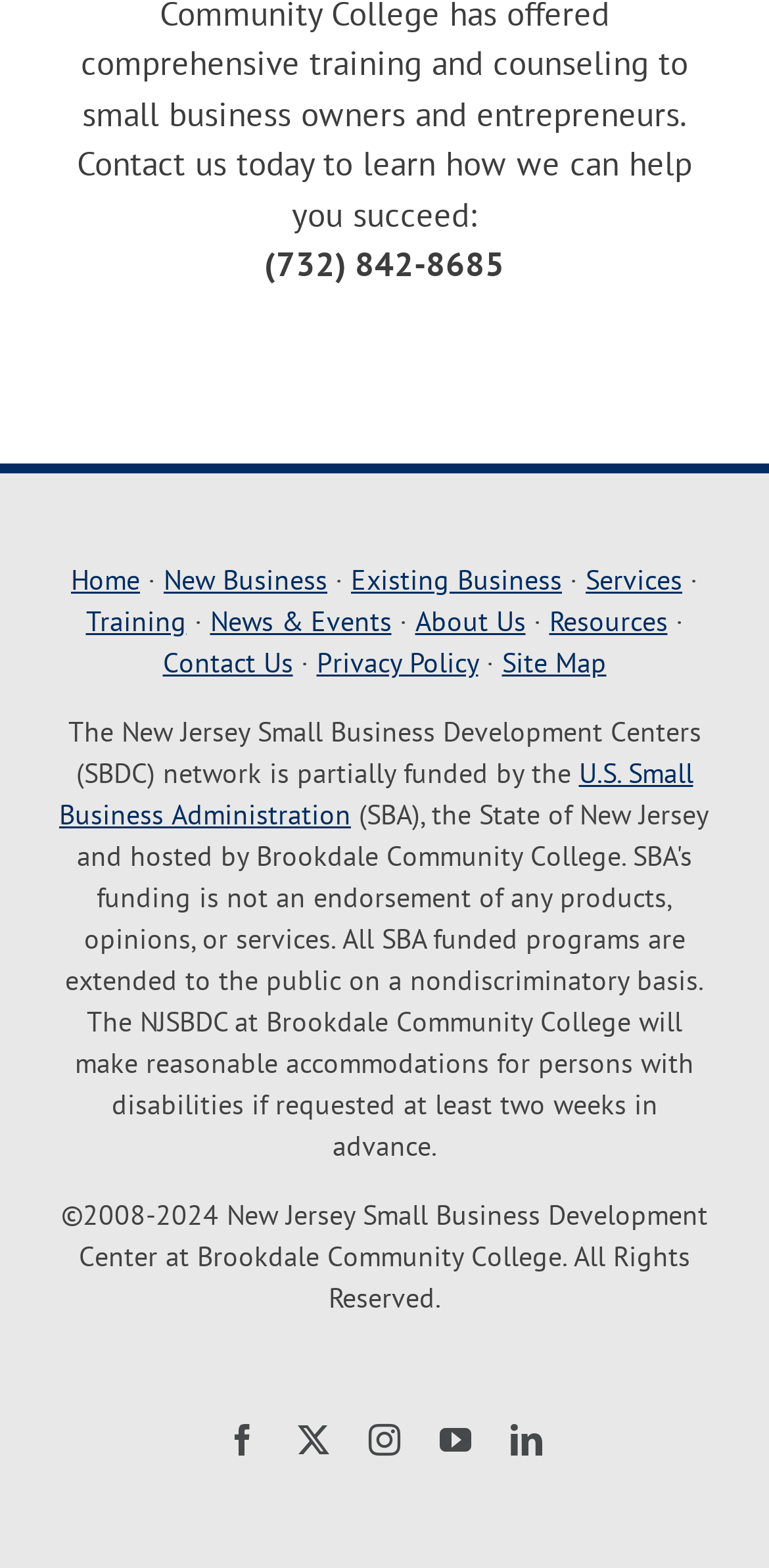Predict the bounding box coordinates of the area that should be clicked to accomplish the following instruction: "Visit New Business". The bounding box coordinates should consist of four float numbers between 0 and 1, i.e., [left, top, right, bottom].

[0.213, 0.358, 0.426, 0.381]